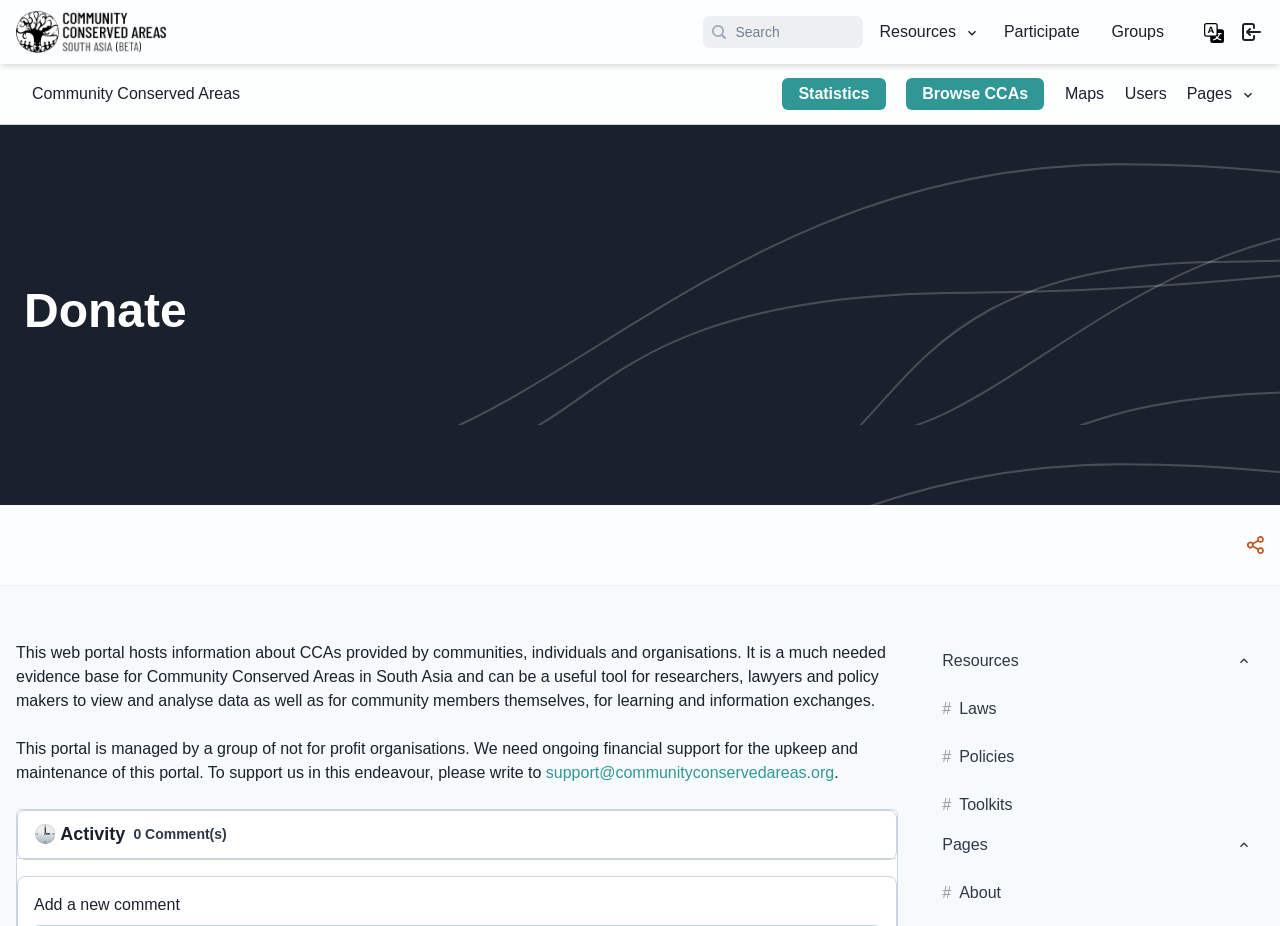Find the bounding box coordinates for the area you need to click to carry out the instruction: "Participate in the community". The coordinates should be four float numbers between 0 and 1, indicated as [left, top, right, bottom].

[0.778, 0.017, 0.85, 0.052]